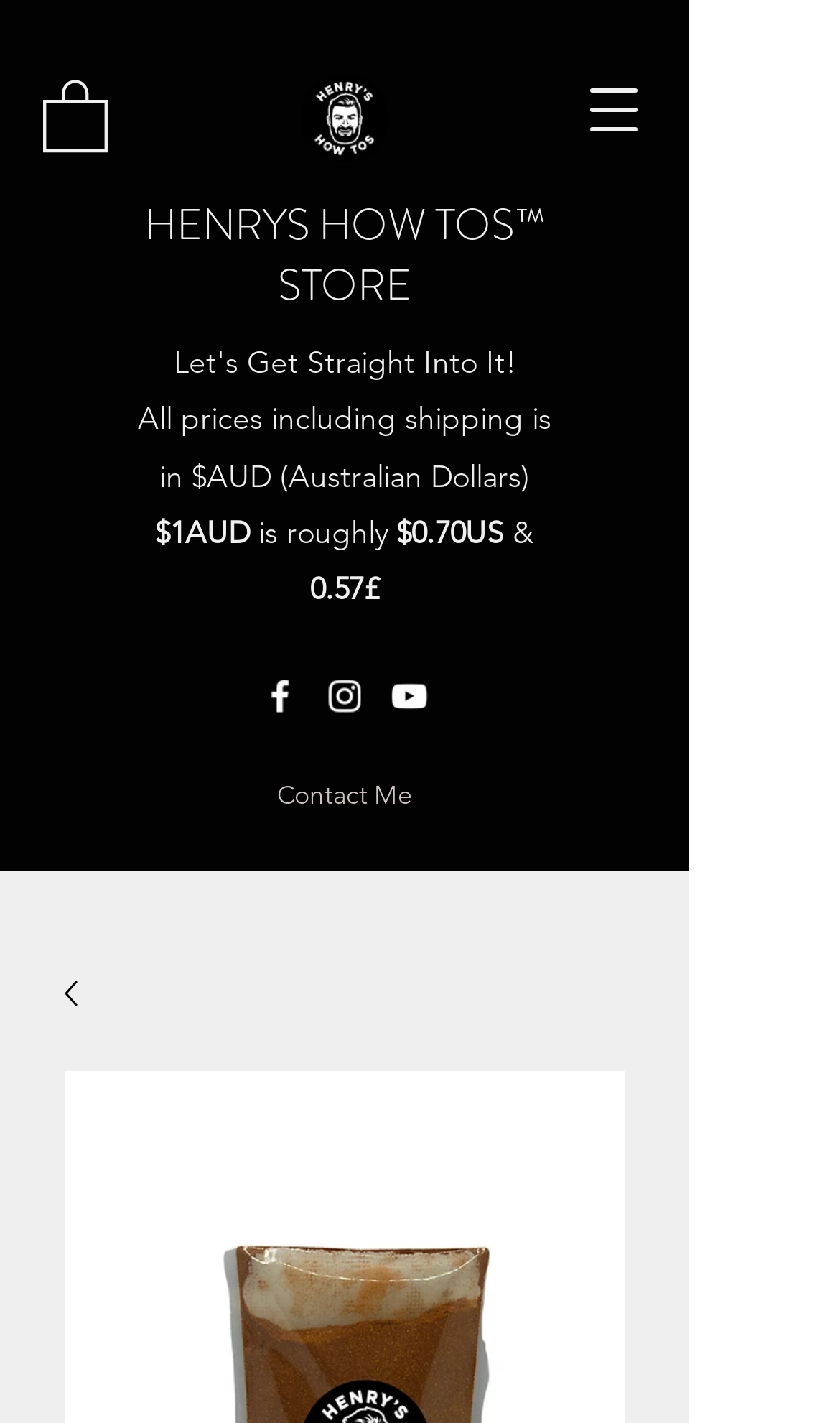Extract the bounding box coordinates for the described element: "aria-label="Facebook"". The coordinates should be represented as four float numbers between 0 and 1: [left, top, right, bottom].

[0.308, 0.475, 0.359, 0.505]